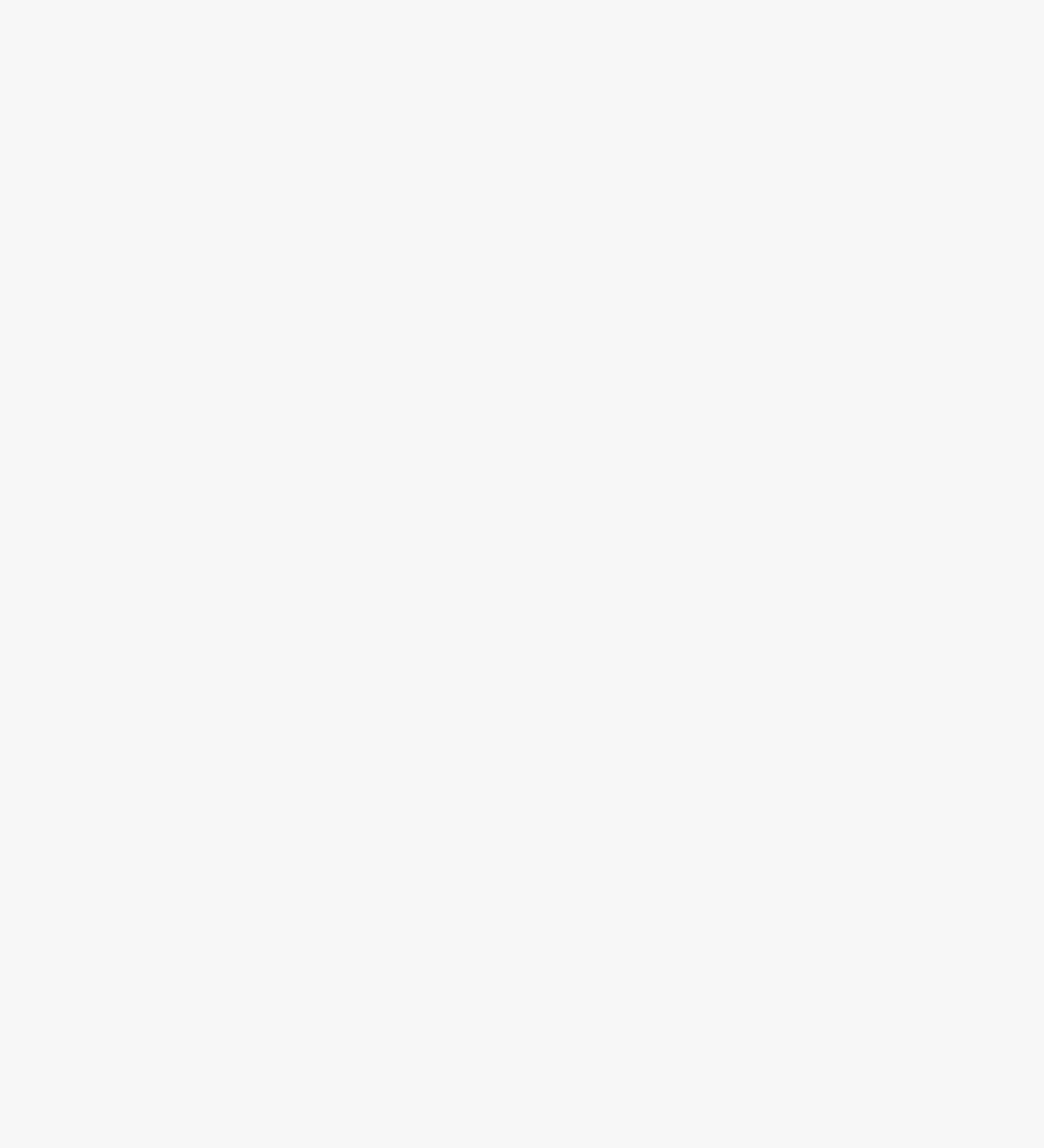What is the name of the university mentioned in the webpage?
Please craft a detailed and exhaustive response to the question.

The webpage mentions Temple University in the footer section, specifically in the 'Temple University' and 'STRATEGIC MARKETING & COMMUNICATIONS' static text elements.